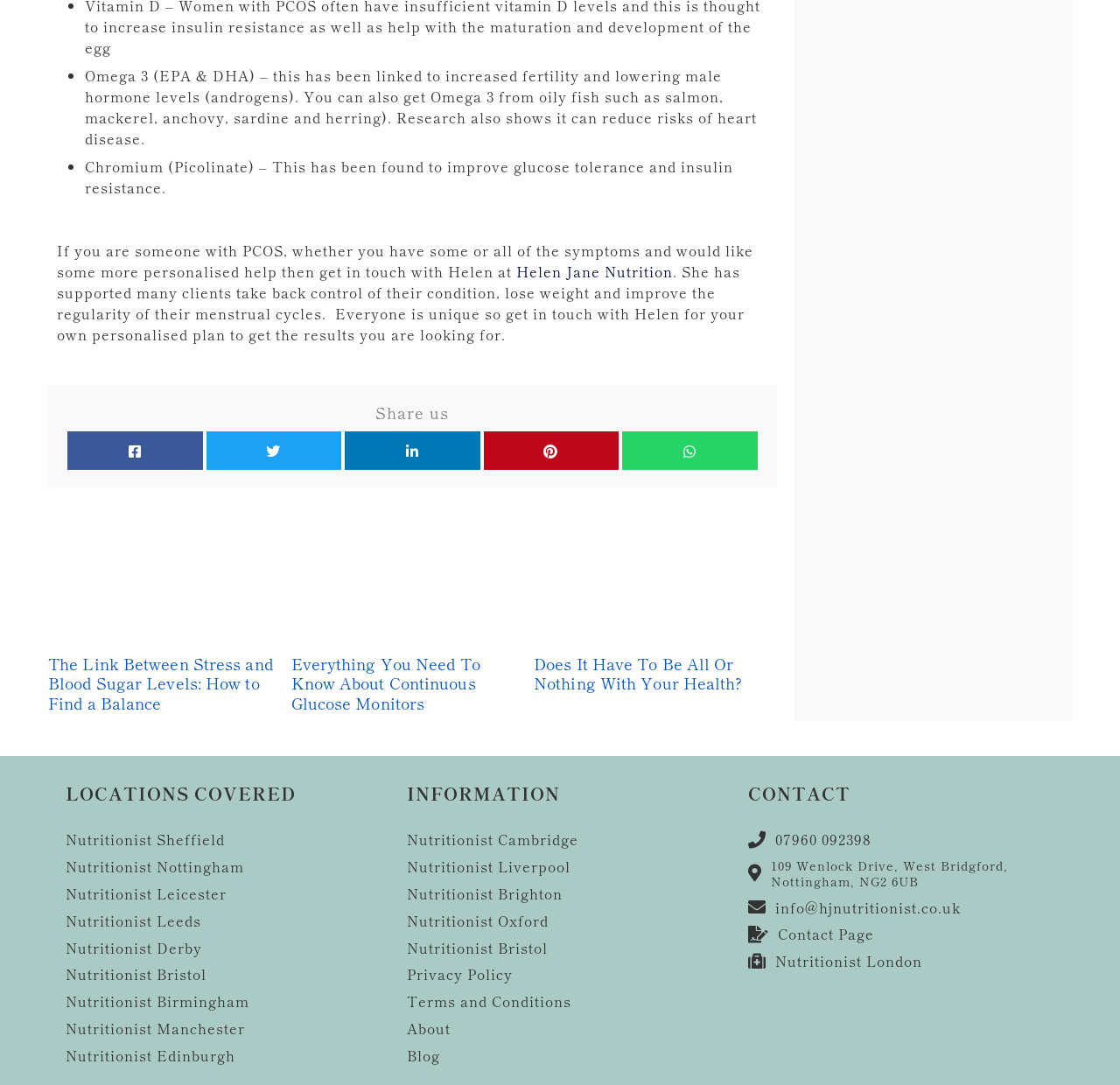What is the purpose of the 'Share us' section?
Provide a detailed answer to the question using information from the image.

The 'Share us' section contains links to various social media platforms, suggesting that its purpose is to allow users to share the webpage's content on these platforms.